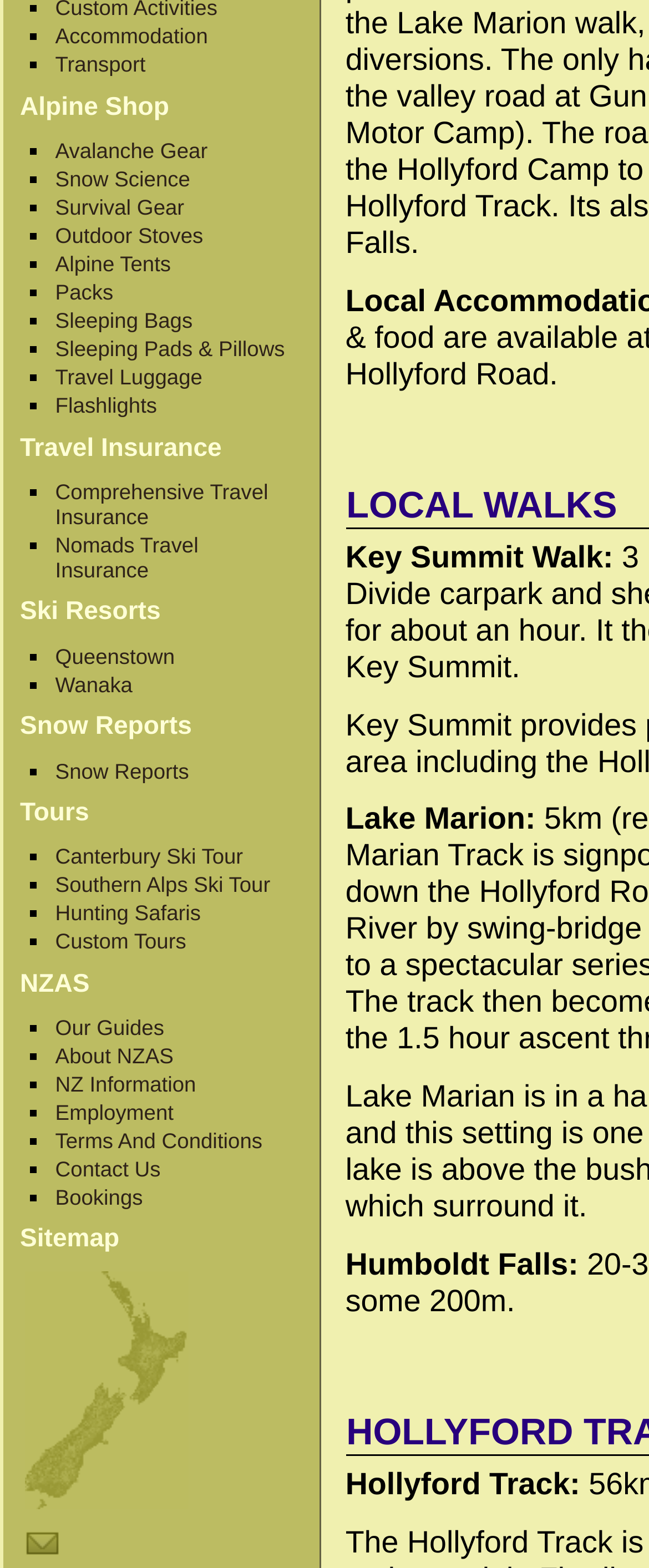Determine the bounding box of the UI component based on this description: "Sleeping Pads & Pillows". The bounding box coordinates should be four float values between 0 and 1, i.e., [left, top, right, bottom].

[0.085, 0.215, 0.439, 0.23]